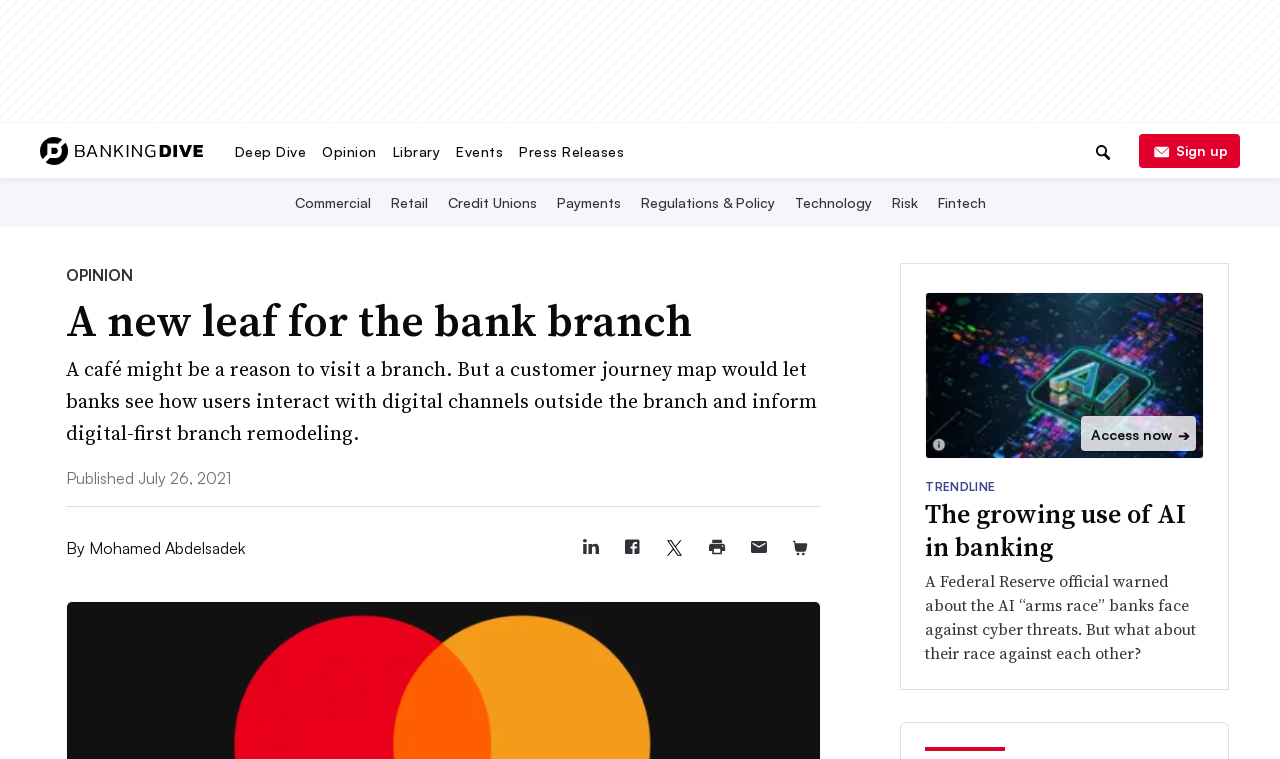What is the name of the author of the article?
Use the information from the screenshot to give a comprehensive response to the question.

The name of the author of the article can be found below the article heading, where it says 'By Mohamed Abdelsadek'.